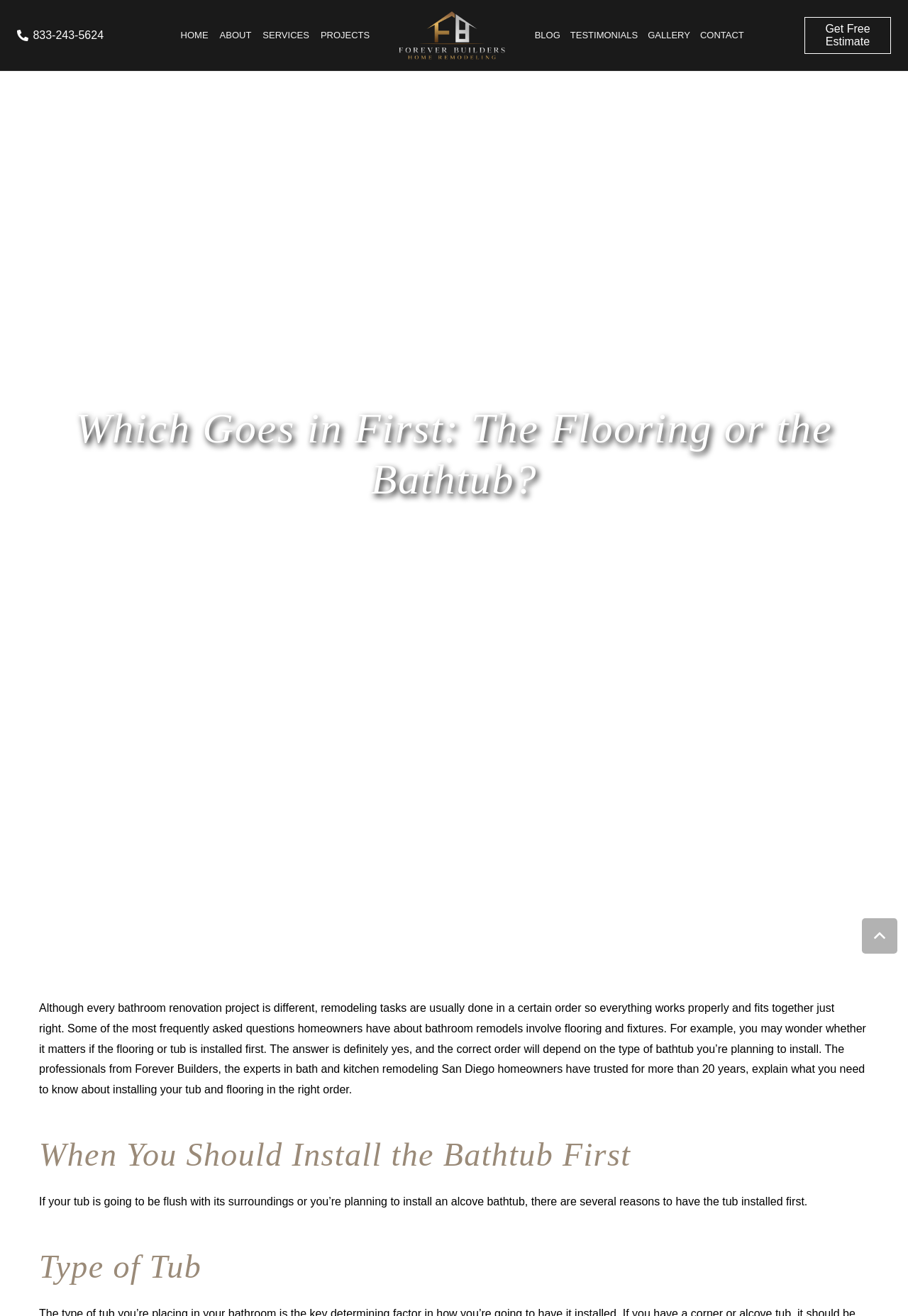Determine the bounding box coordinates of the clickable area required to perform the following instruction: "Click the 'Get Free Estimate' button". The coordinates should be represented as four float numbers between 0 and 1: [left, top, right, bottom].

[0.886, 0.013, 0.981, 0.041]